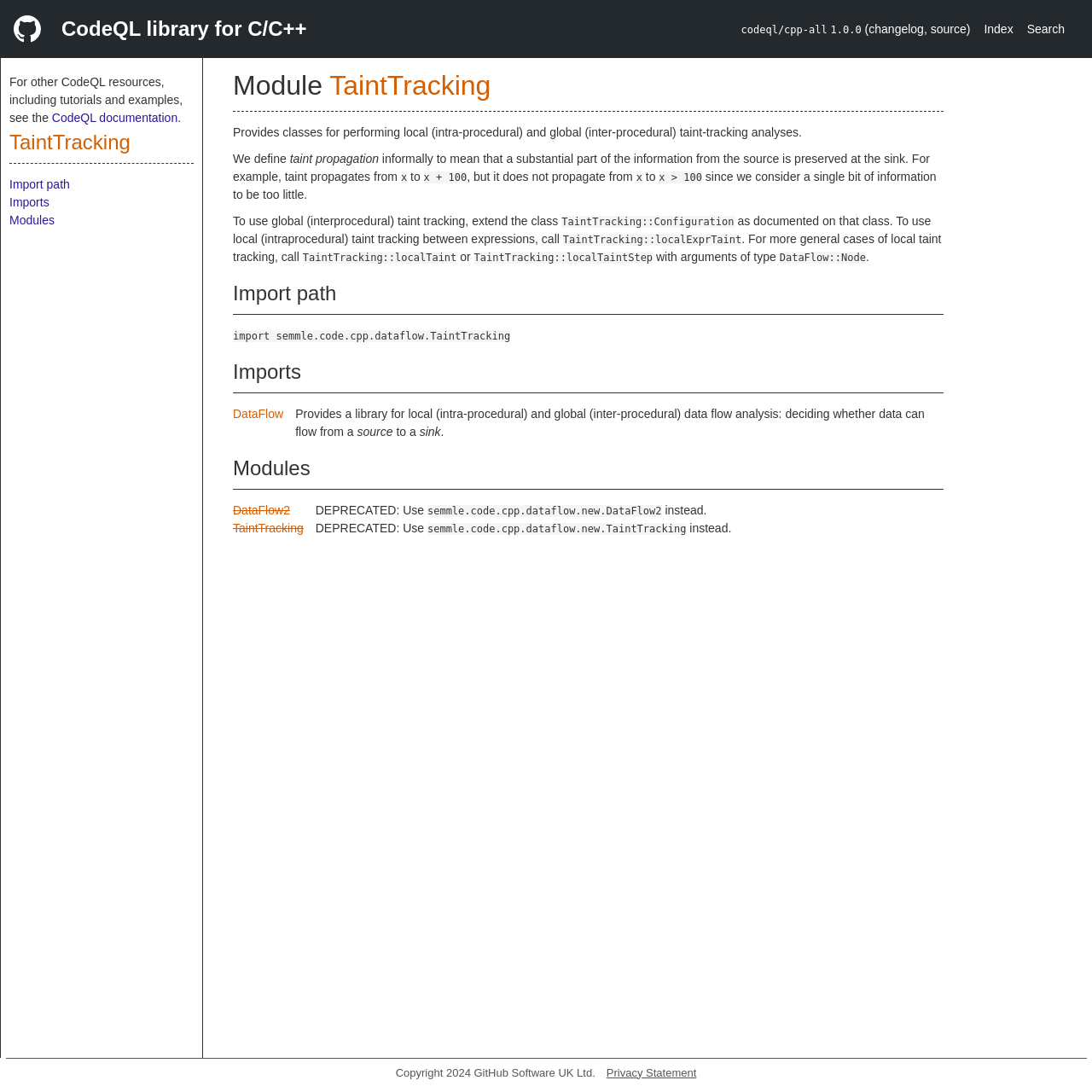Please find the bounding box coordinates of the element that needs to be clicked to perform the following instruction: "Click on the 'Search' link". The bounding box coordinates should be four float numbers between 0 and 1, represented as [left, top, right, bottom].

[0.94, 0.018, 0.975, 0.035]